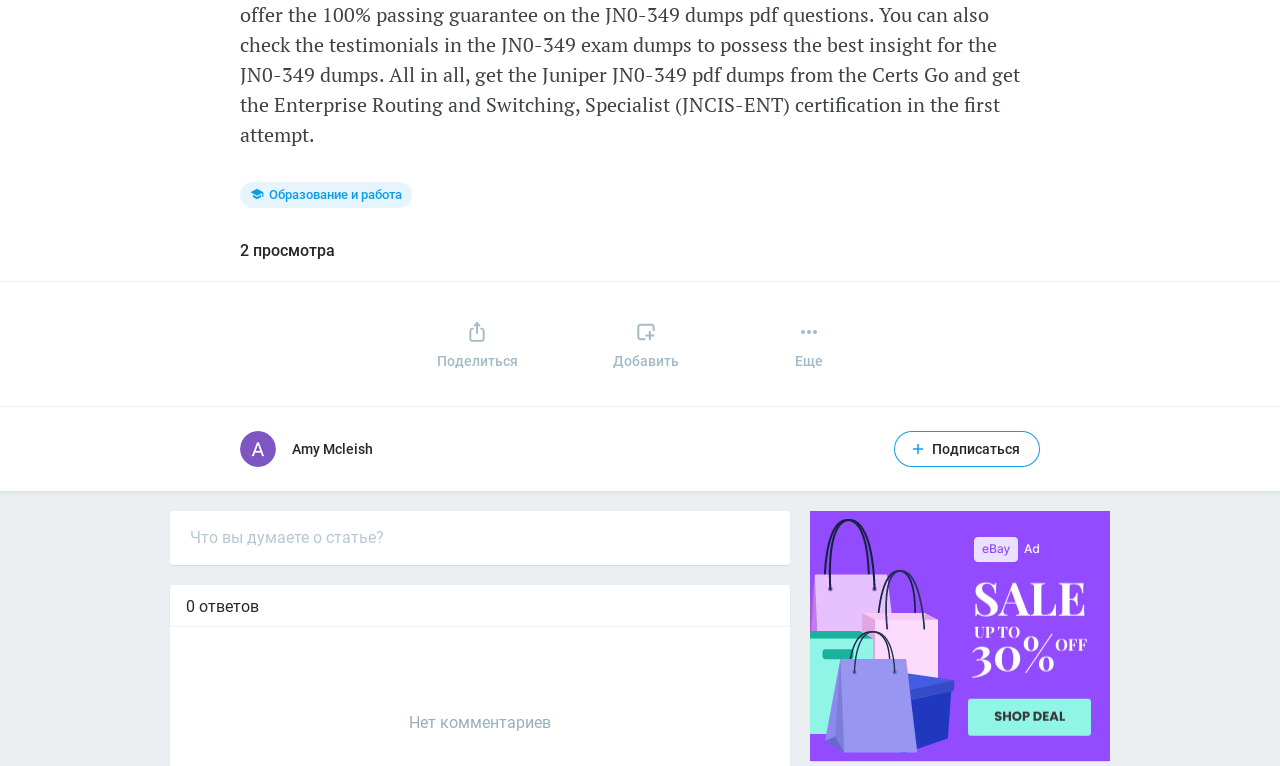Please look at the image and answer the question with a detailed explanation: Are there any comments on the article?

The StaticText 'Нет комментариев' which translates to 'No comments' in English, indicates that there are no comments on the article.